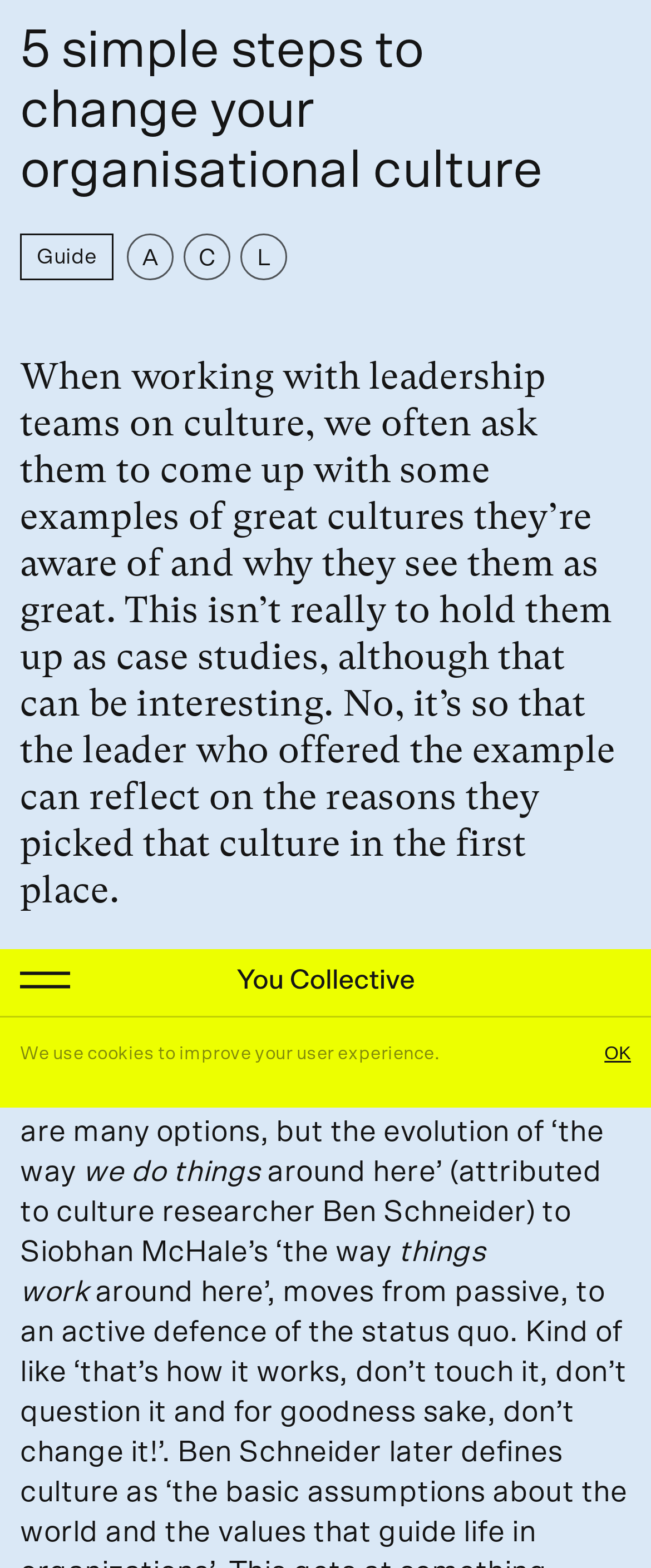Please locate the bounding box coordinates of the element that should be clicked to achieve the given instruction: "Enter email address".

[0.031, 0.419, 0.892, 0.47]